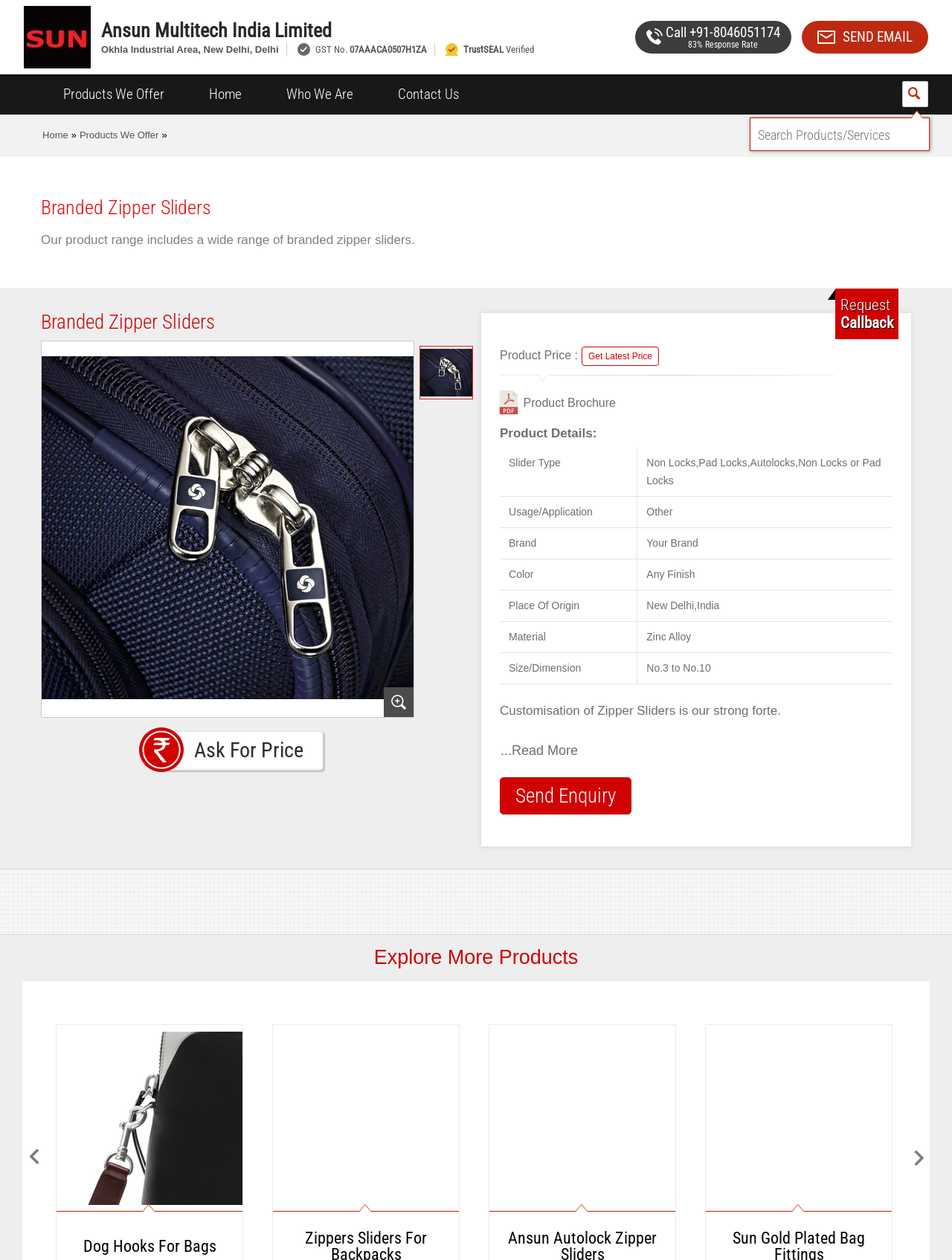Locate the bounding box coordinates of the element you need to click to accomplish the task described by this instruction: "Send an email to the company".

[0.885, 0.022, 0.959, 0.036]